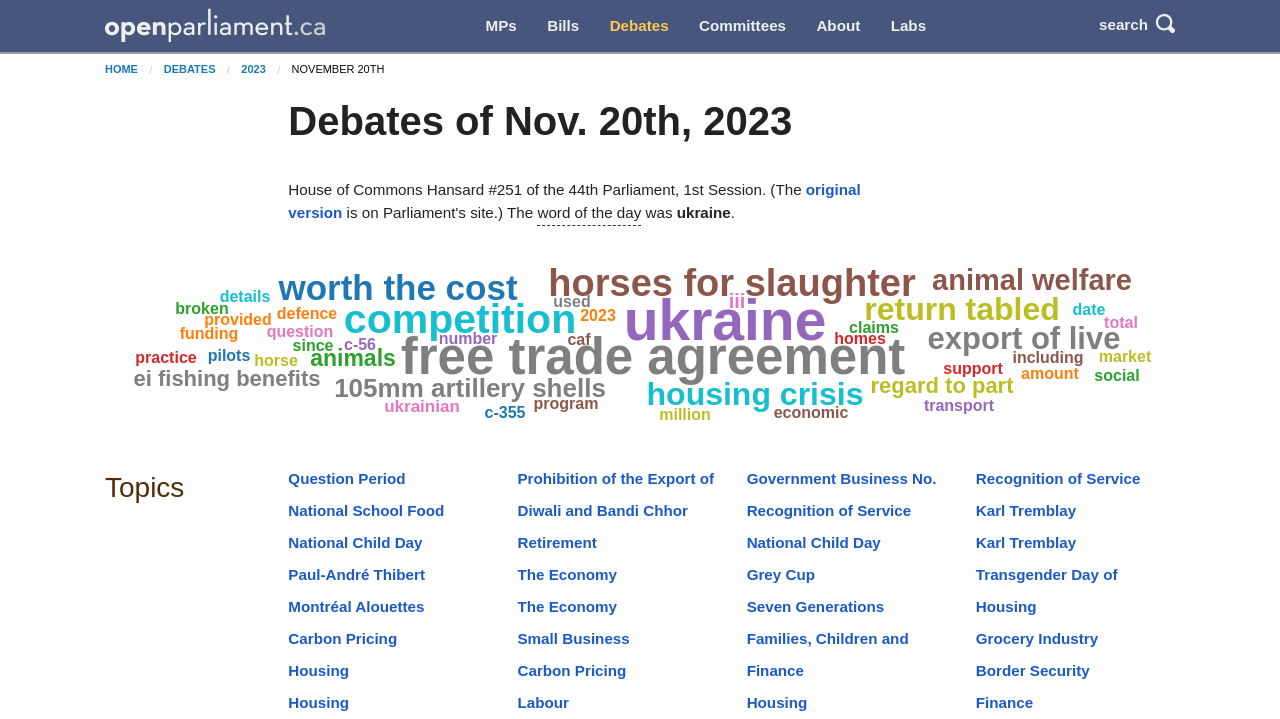Find the bounding box coordinates for the area that must be clicked to perform this action: "search for something".

[0.847, 0.023, 0.918, 0.046]